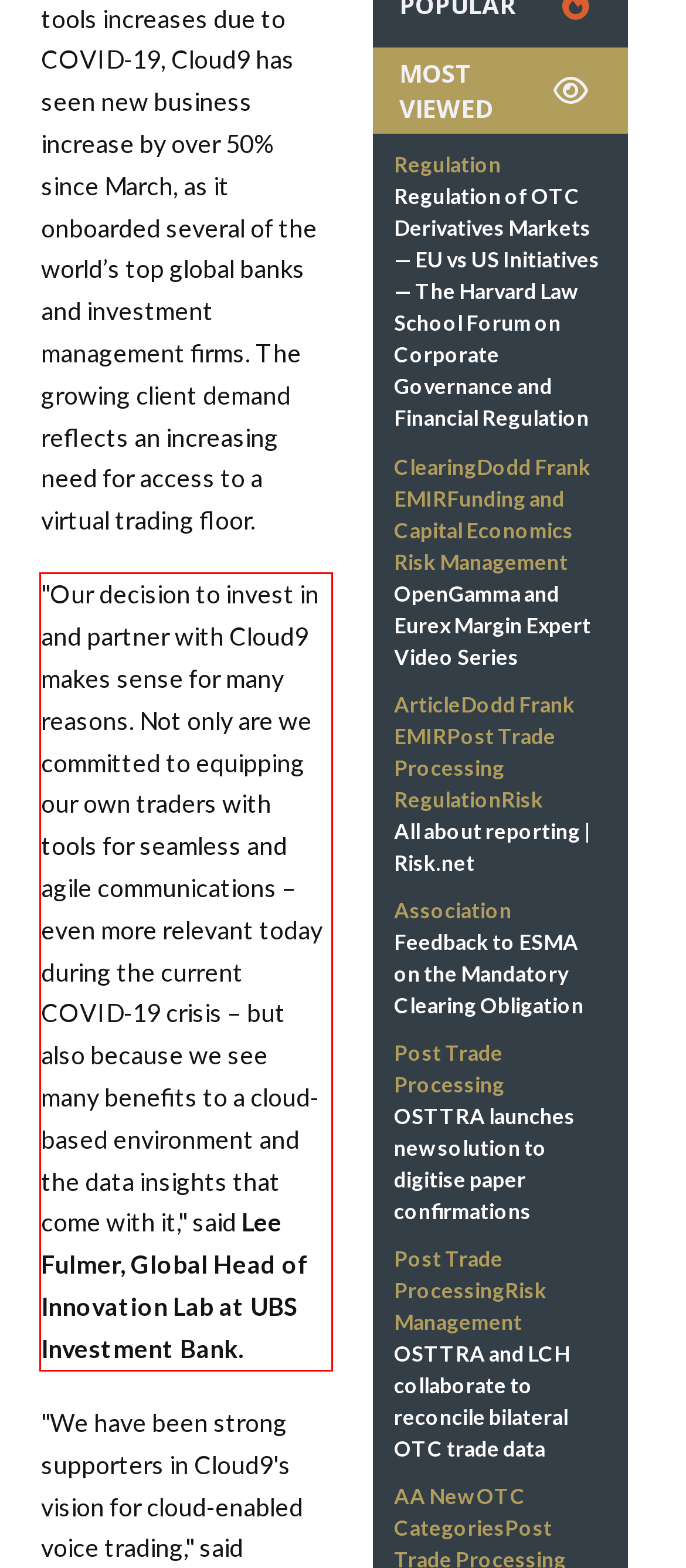You are provided with a screenshot of a webpage that includes a red bounding box. Extract and generate the text content found within the red bounding box.

"Our decision to invest in and partner with Cloud9 makes sense for many reasons. Not only are we committed to equipping our own traders with tools for seamless and agile communications – even more relevant today during the current COVID-19 crisis – but also because we see many benefits to a cloud-based environment and the data insights that come with it," said Lee Fulmer, Global Head of Innovation Lab at UBS Investment Bank.